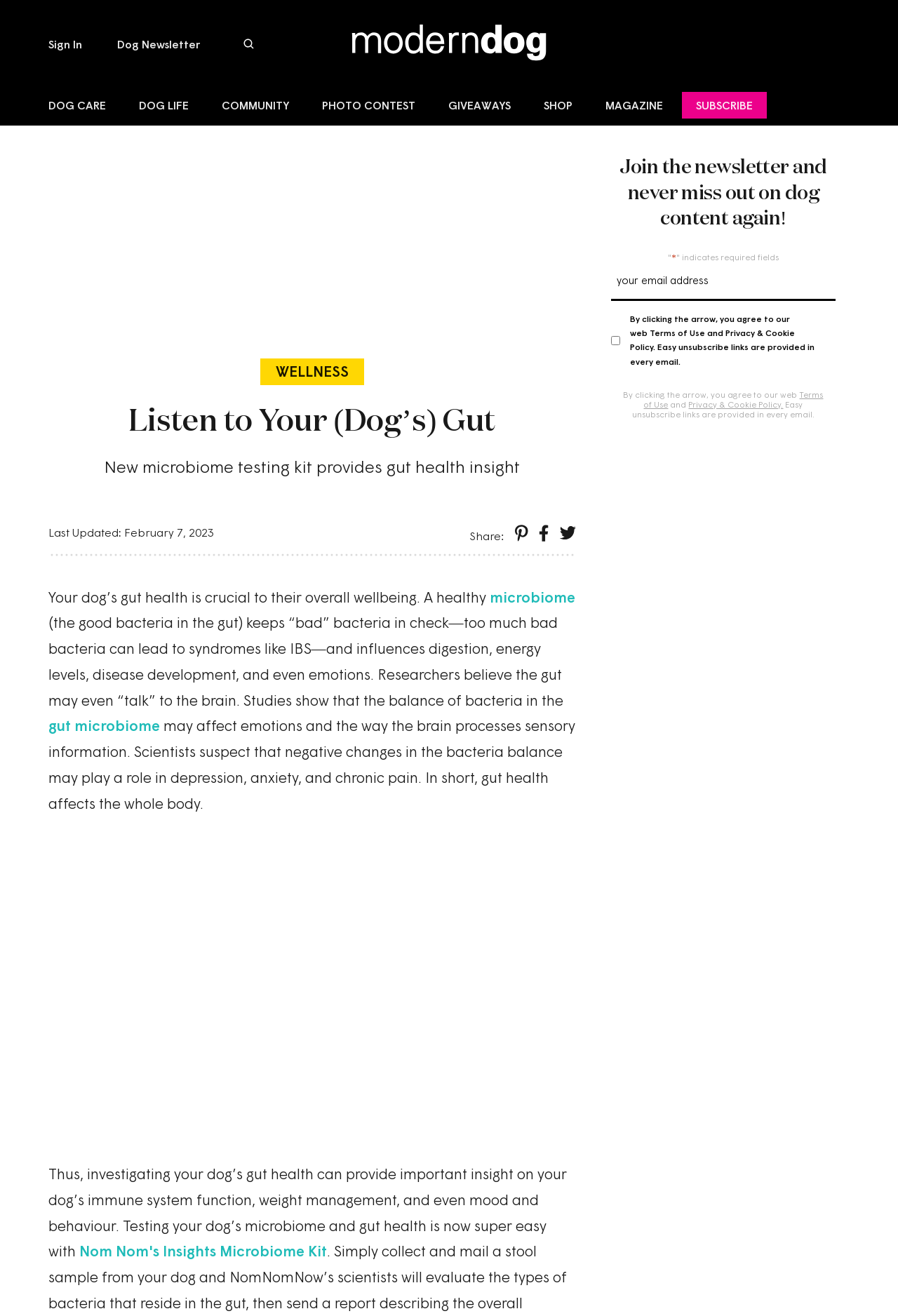What is the main topic of this webpage?
Based on the visual content, answer with a single word or a brief phrase.

Dog gut health